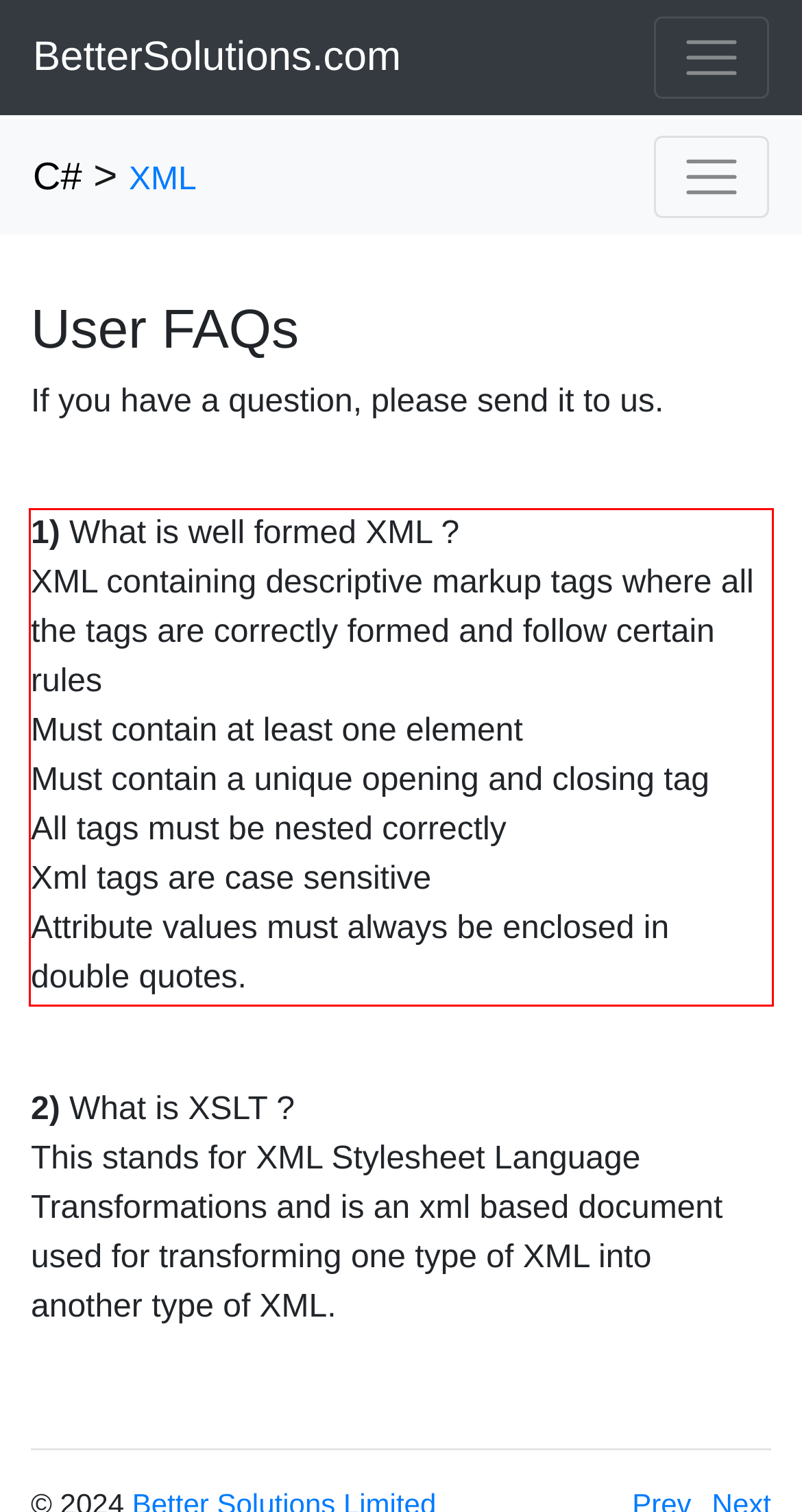Given a webpage screenshot, identify the text inside the red bounding box using OCR and extract it.

1) What is well formed XML ? XML containing descriptive markup tags where all the tags are correctly formed and follow certain rules Must contain at least one element Must contain a unique opening and closing tag All tags must be nested correctly Xml tags are case sensitive Attribute values must always be enclosed in double quotes.